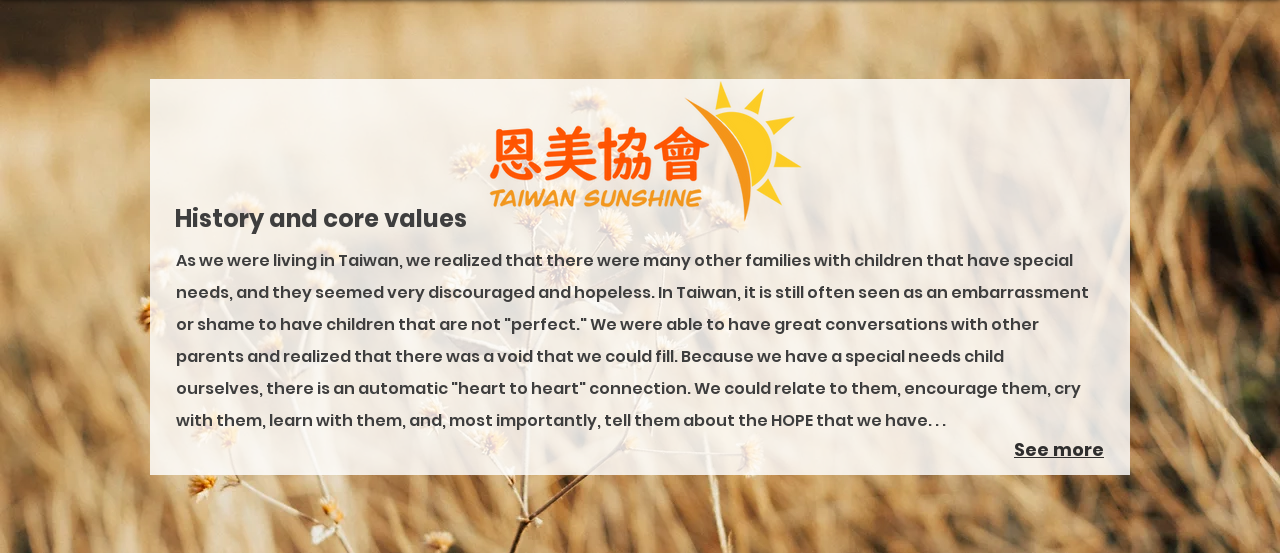What is the design element in the backdrop?
Refer to the image and offer an in-depth and detailed answer to the question.

The backdrop of the webpage features delicate, soft-focus plant life, which enhances the emotional resonance of the message and creates a warm and inviting atmosphere.